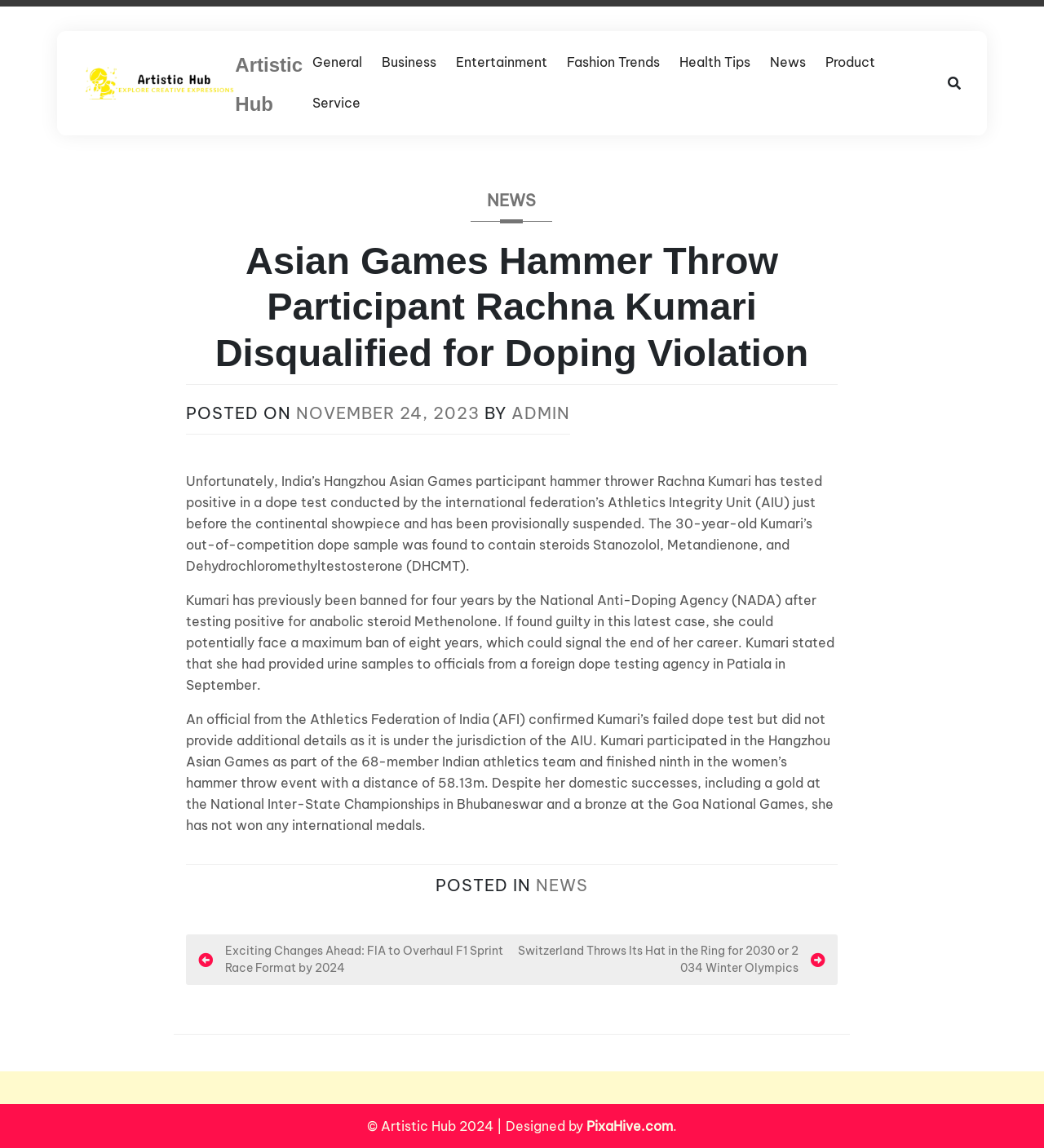Find the bounding box coordinates of the area that needs to be clicked in order to achieve the following instruction: "Visit the 'Entertainment' section". The coordinates should be specified as four float numbers between 0 and 1, i.e., [left, top, right, bottom].

[0.427, 0.037, 0.534, 0.072]